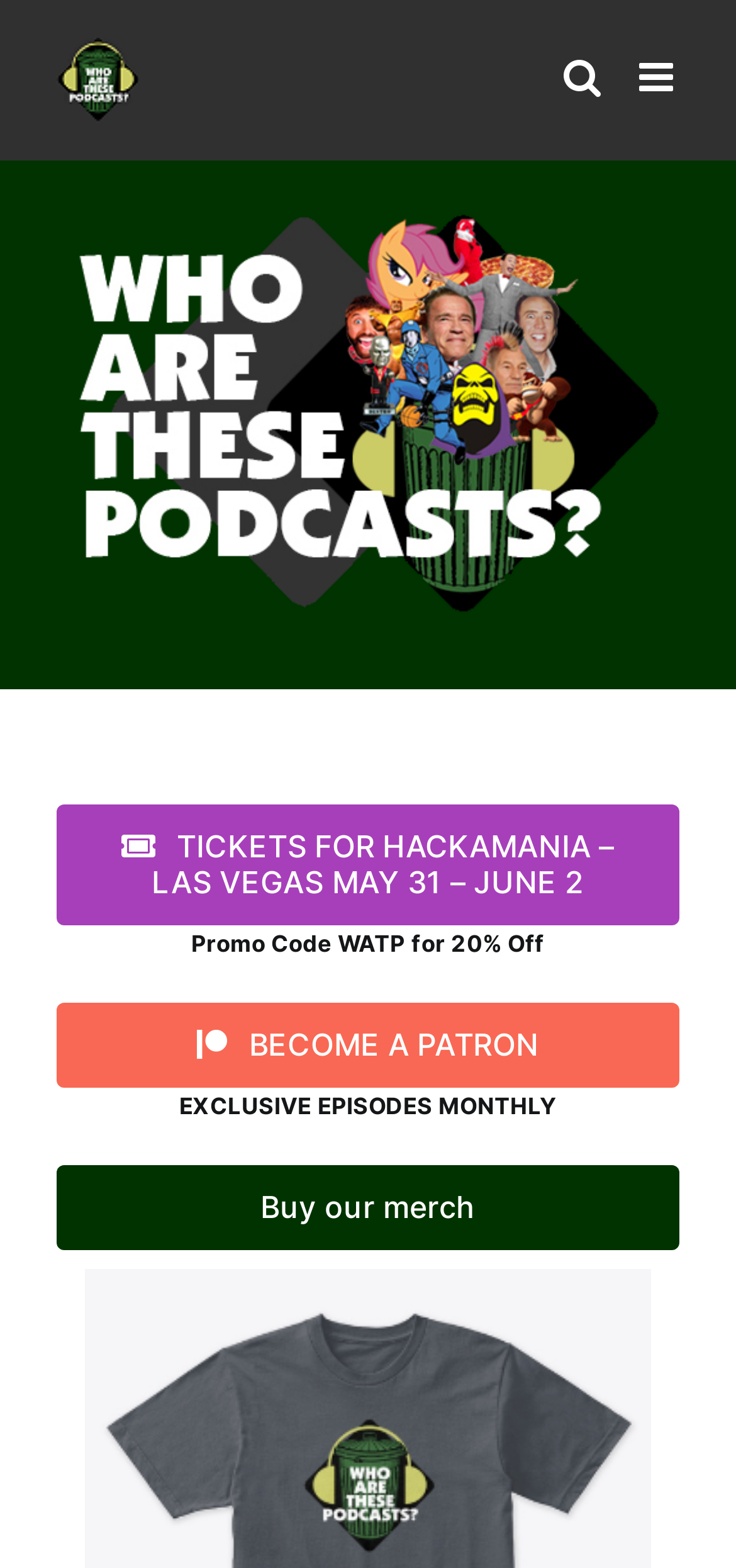How many images are on the webpage?
Using the image as a reference, give a one-word or short phrase answer.

1